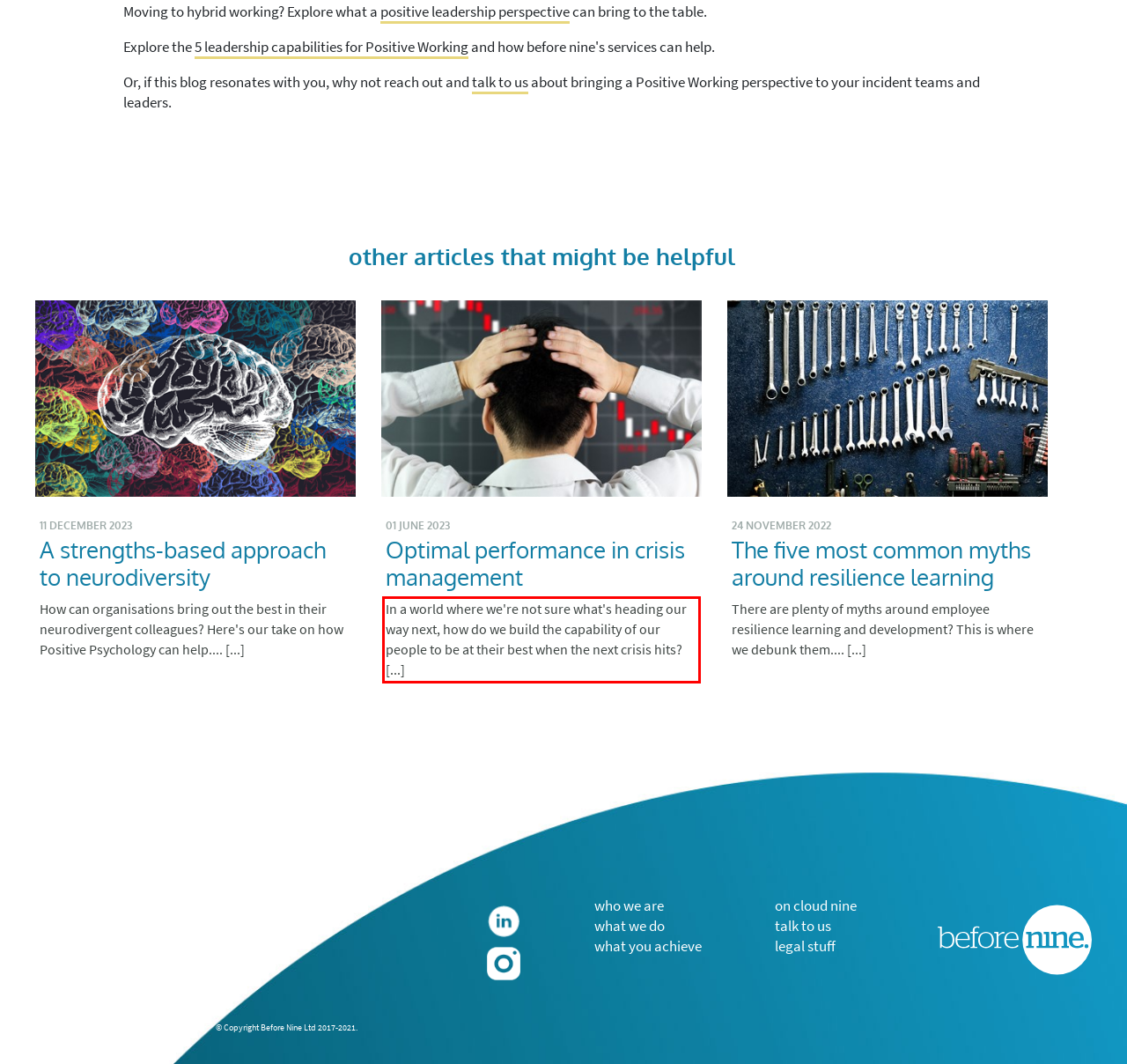Examine the webpage screenshot and use OCR to obtain the text inside the red bounding box.

In a world where we're not sure what's heading our way next, how do we build the capability of our people to be at their best when the next crisis hits?